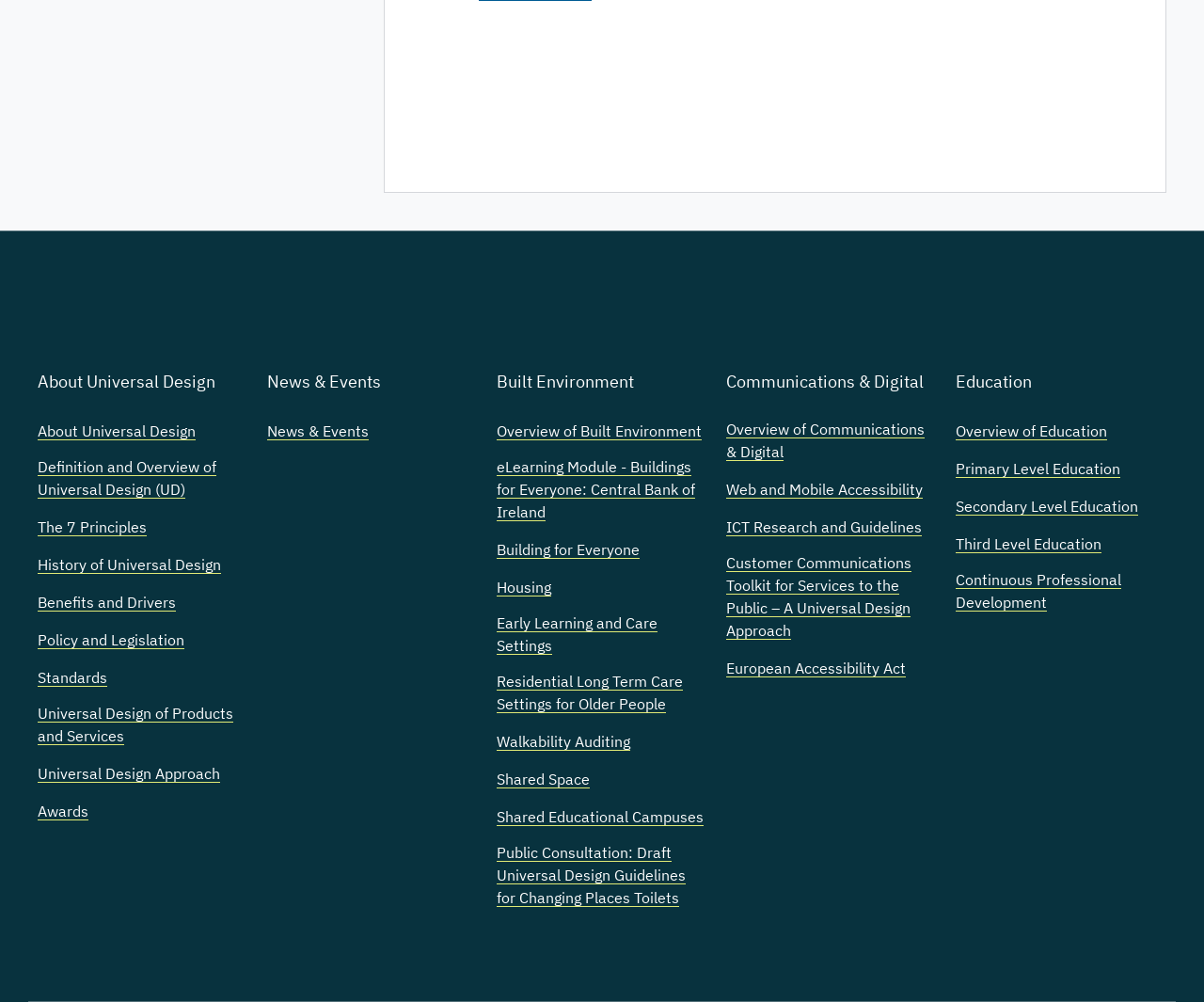Find the bounding box coordinates of the element's region that should be clicked in order to follow the given instruction: "View the 7 Principles". The coordinates should consist of four float numbers between 0 and 1, i.e., [left, top, right, bottom].

[0.031, 0.515, 0.122, 0.537]